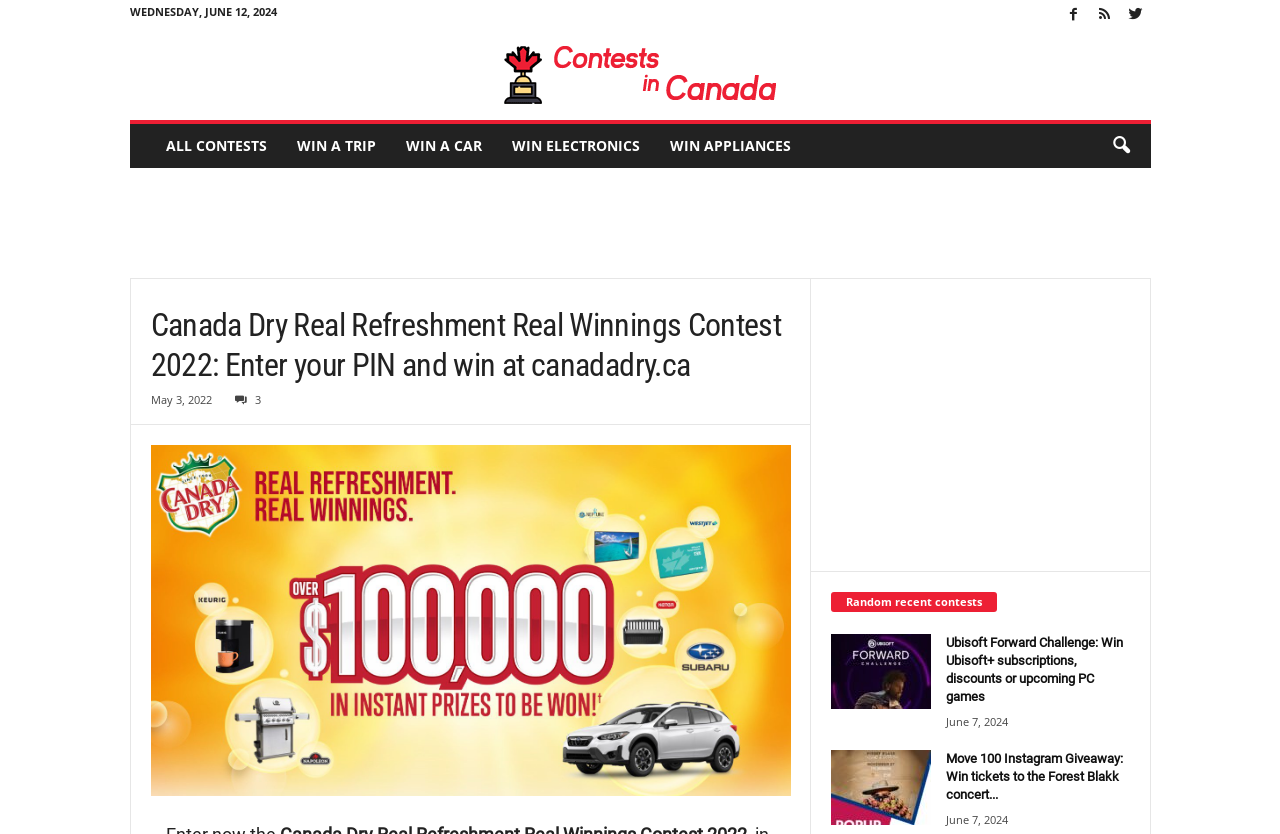Specify the bounding box coordinates for the region that must be clicked to perform the given instruction: "Enter the 'Canada Dry Real Refreshment Real Winnings Contest 2022'".

[0.118, 0.366, 0.618, 0.462]